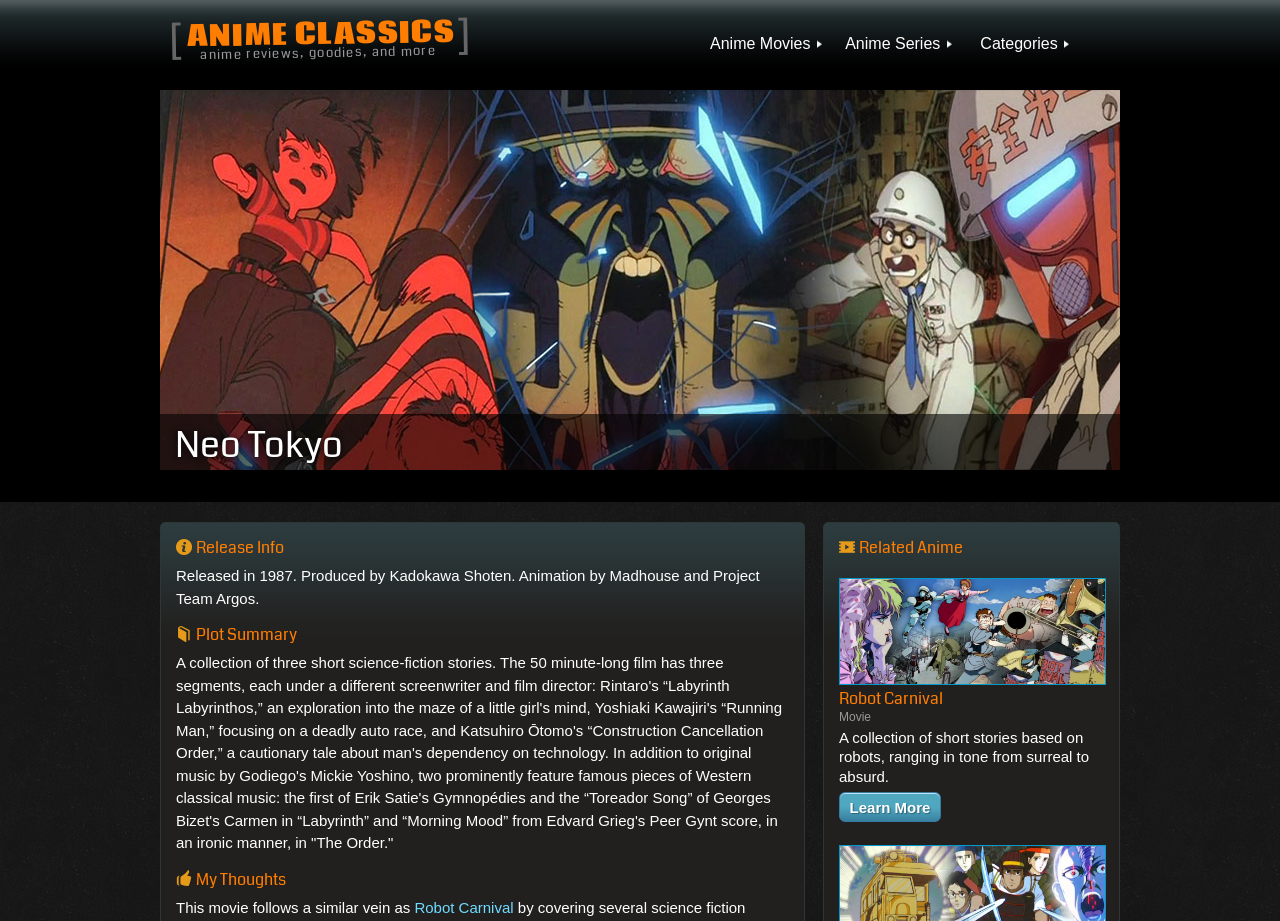Using the provided description parent_node: Robot Carnival, find the bounding box coordinates for the UI element. Provide the coordinates in (top-left x, top-left y, bottom-right x, bottom-right y) format, ensuring all values are between 0 and 1.

[0.655, 0.627, 0.862, 0.743]